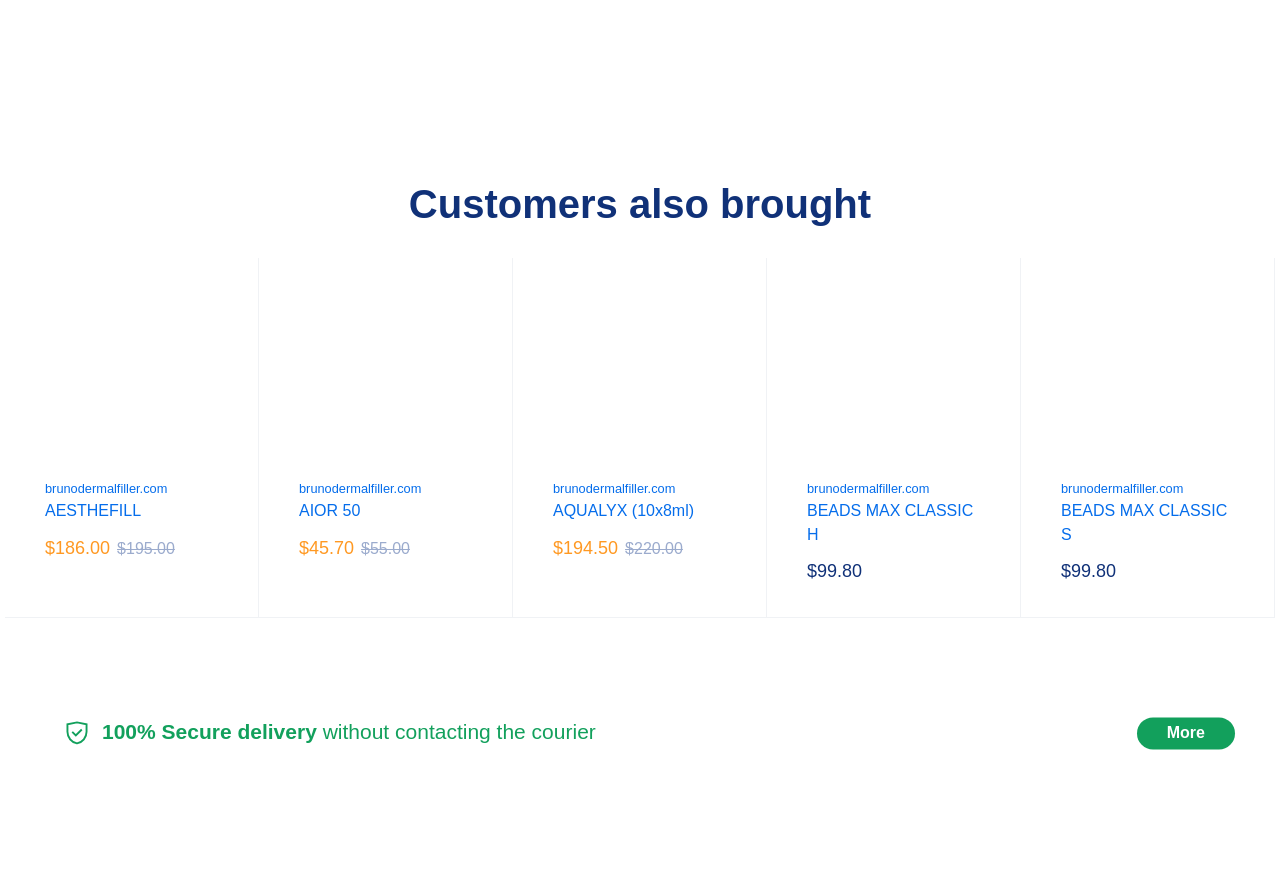How many products are listed on this page?
Based on the image, give a concise answer in the form of a single word or short phrase.

5